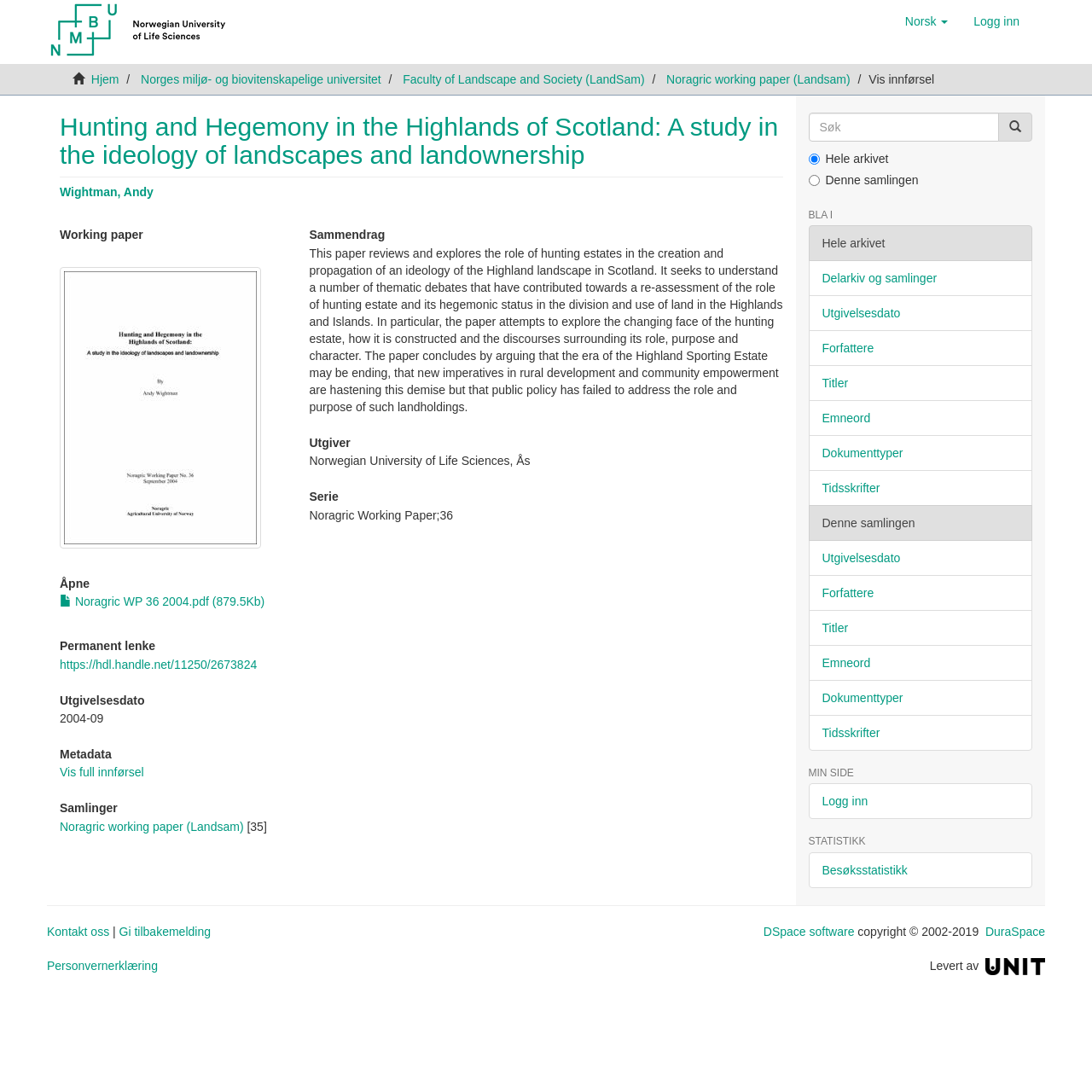Determine the bounding box coordinates for the UI element matching this description: "Utgivelsesdato".

[0.74, 0.27, 0.945, 0.303]